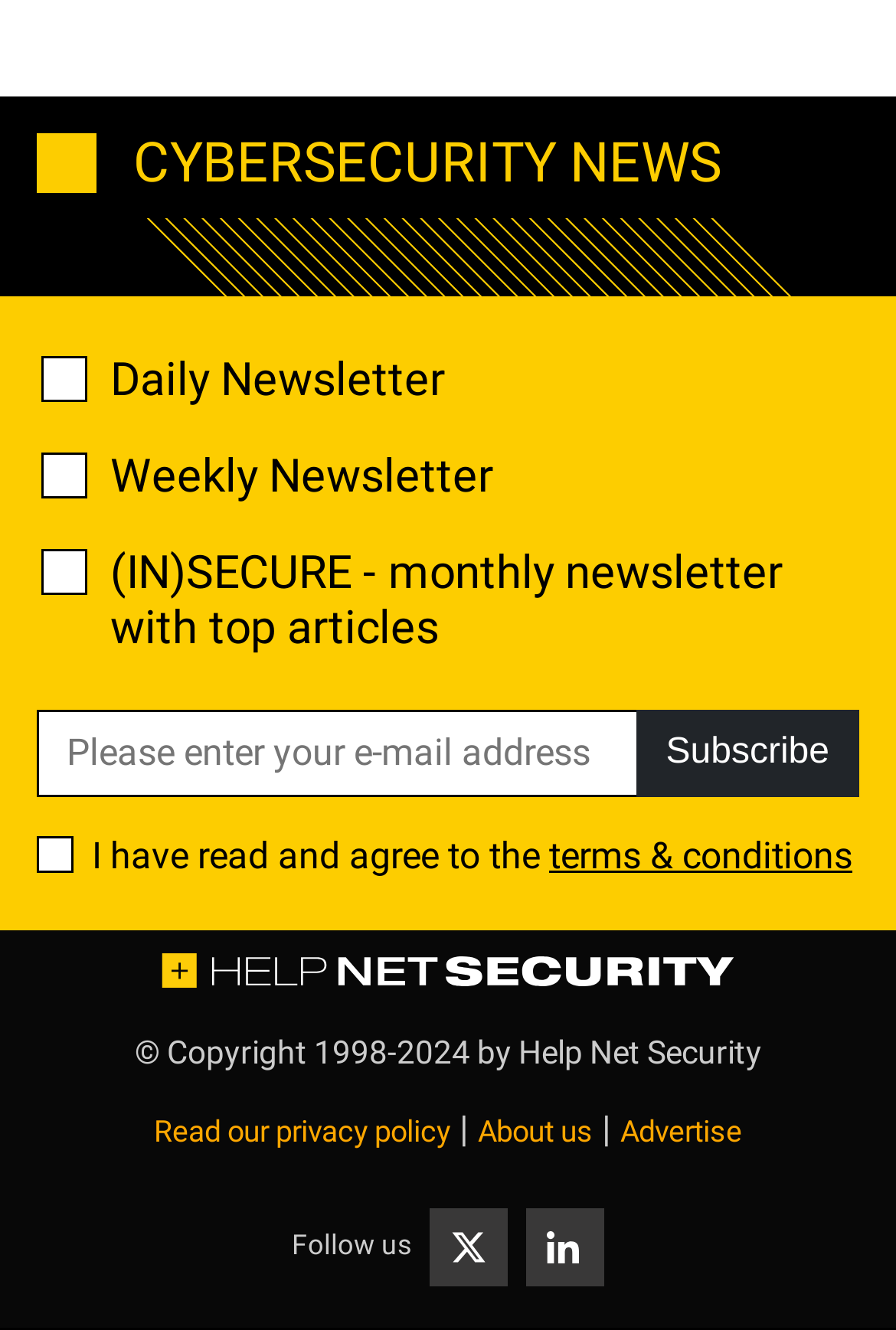Find the bounding box coordinates of the element to click in order to complete the given instruction: "Follow on Twitter."

[0.479, 0.908, 0.567, 0.967]